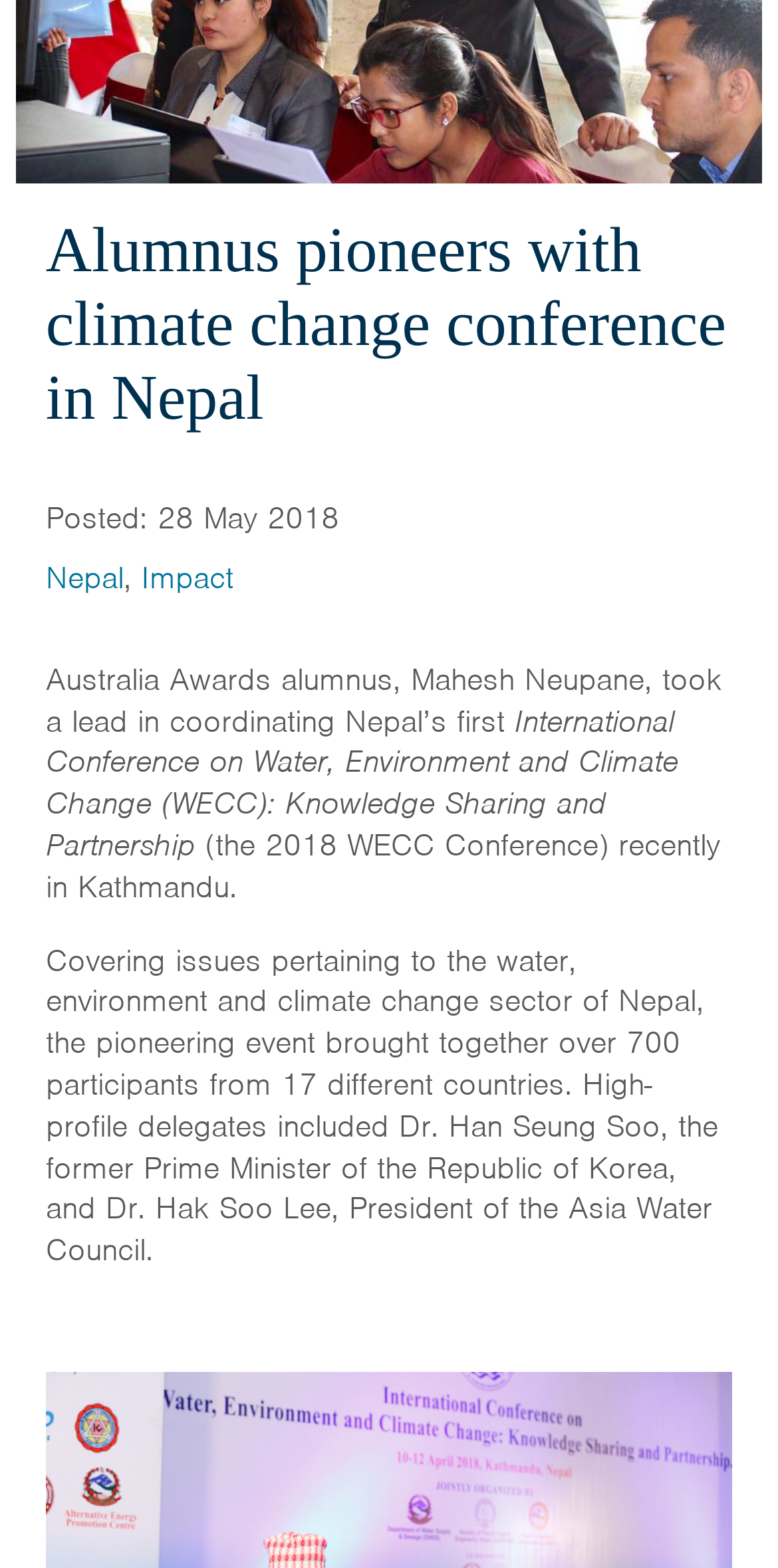Extract the bounding box coordinates of the UI element described: "Contact Us". Provide the coordinates in the format [left, top, right, bottom] with values ranging from 0 to 1.

[0.039, 0.056, 0.242, 0.102]